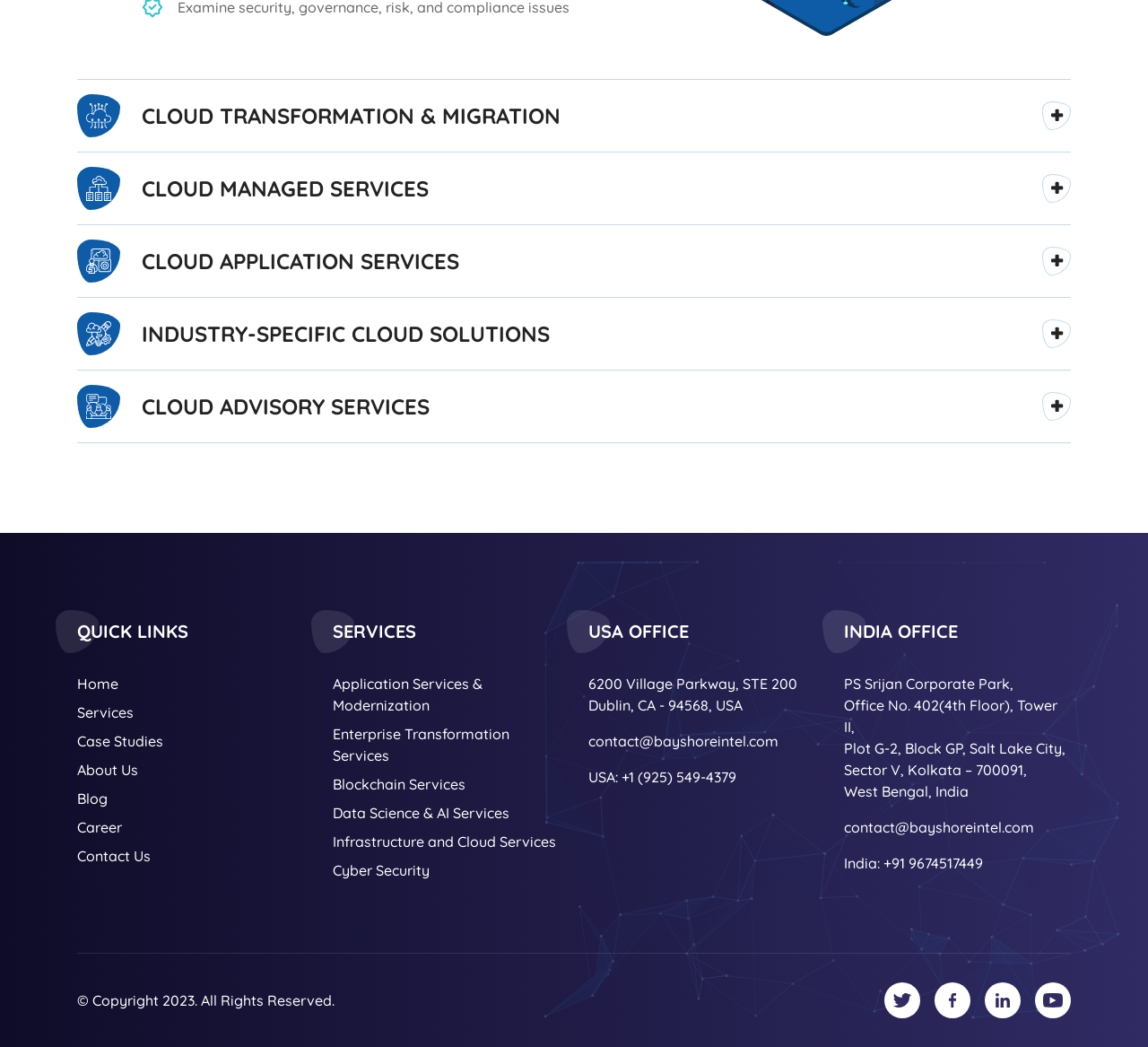Answer in one word or a short phrase: 
What is the name of the company?

Bayshoreintel